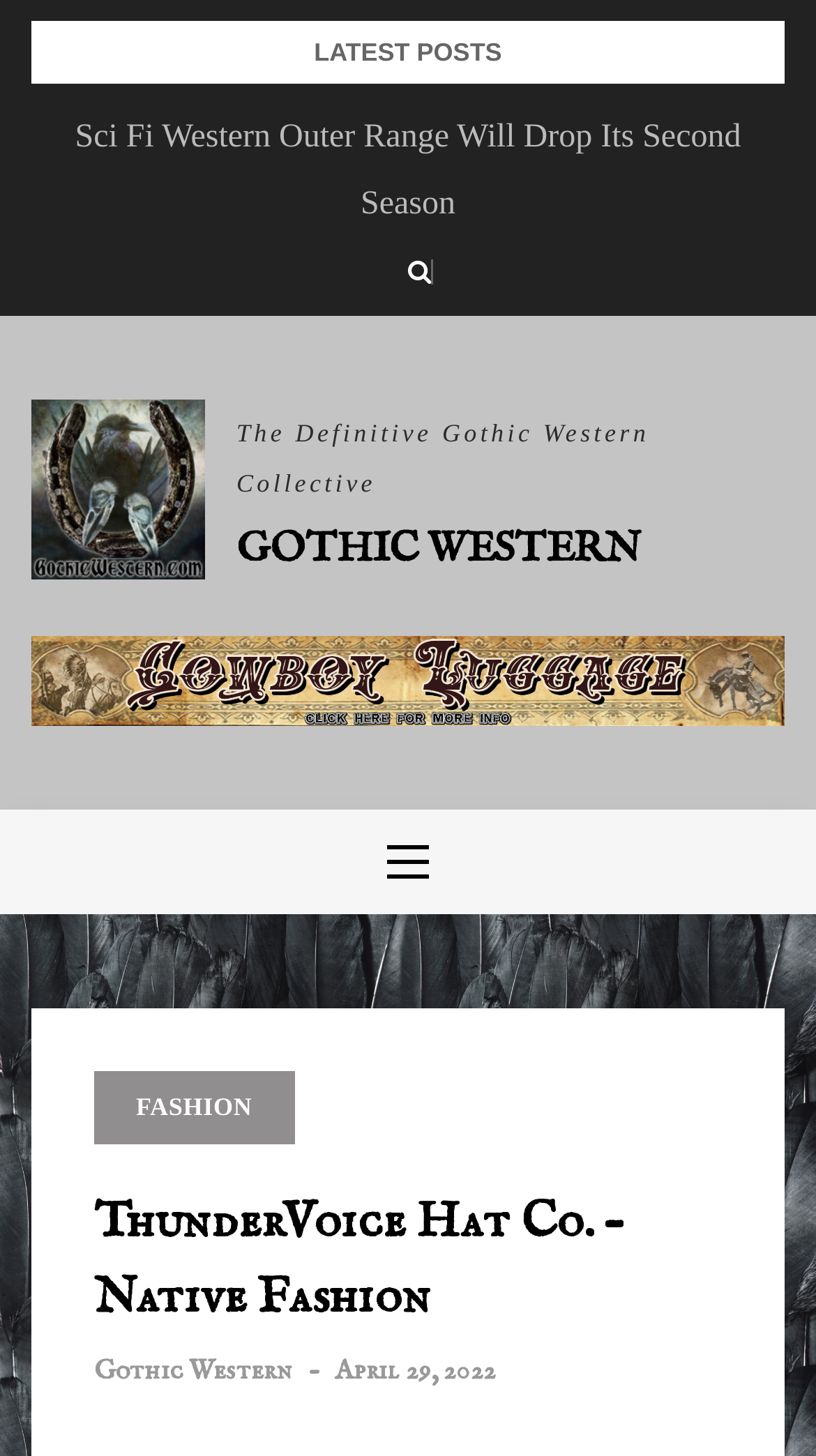What is the category of the latest post?
From the details in the image, answer the question comprehensively.

I found the latest post section on the webpage, which has a link 'Robbie Coburn – Gothic Western Poet'. This indicates that the latest post is related to Gothic Western category.